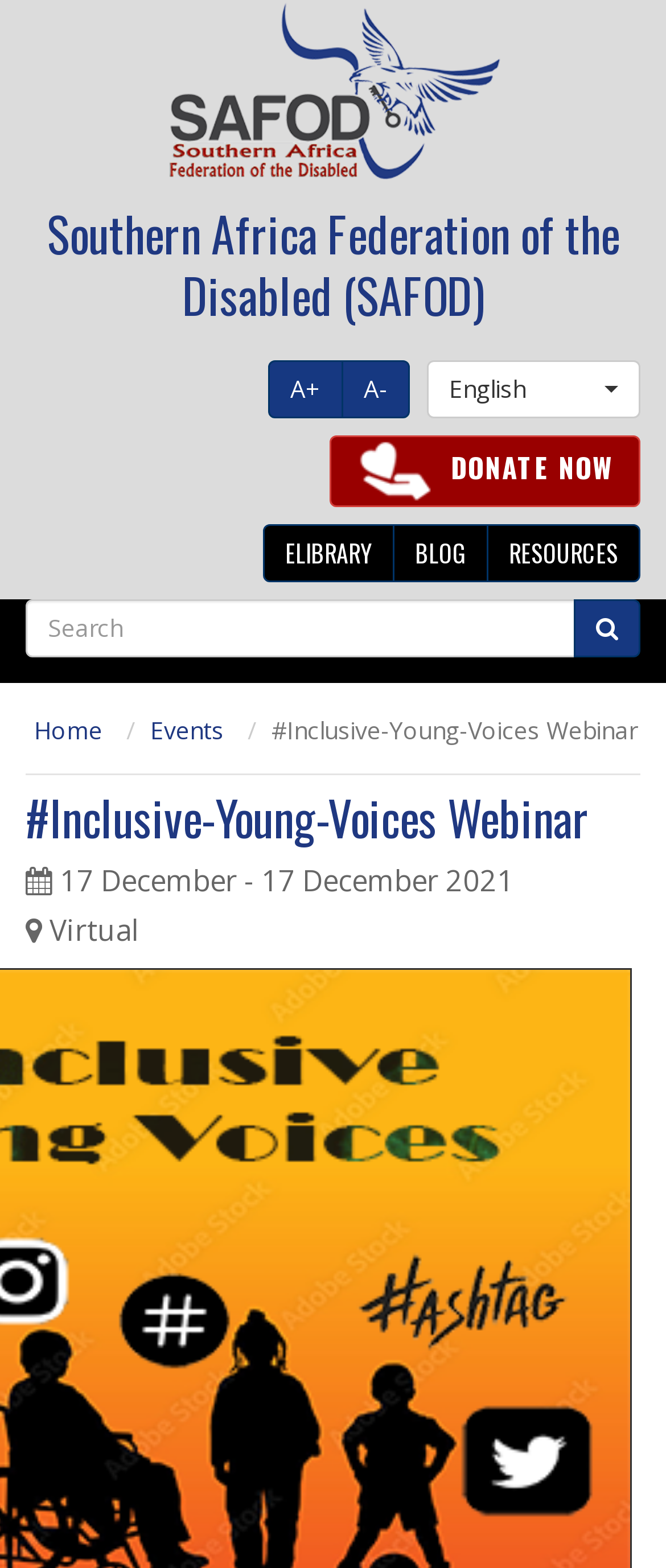Locate the bounding box of the UI element based on this description: "Donate Now". Provide four float numbers between 0 and 1 as [left, top, right, bottom].

[0.495, 0.278, 0.962, 0.323]